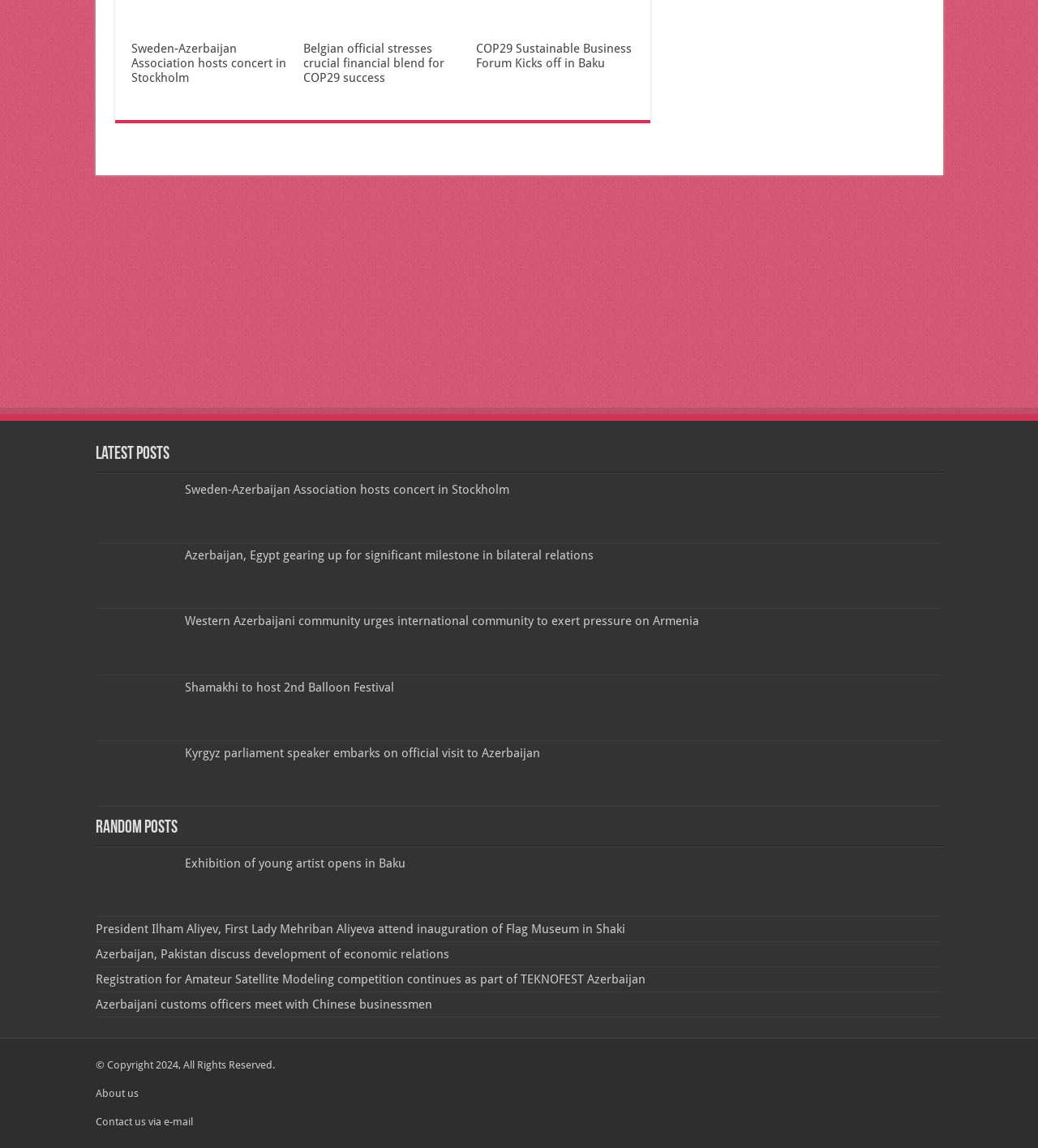Identify the bounding box for the UI element specified in this description: "Contact us via e-mail". The coordinates must be four float numbers between 0 and 1, formatted as [left, top, right, bottom].

[0.092, 0.759, 0.186, 0.77]